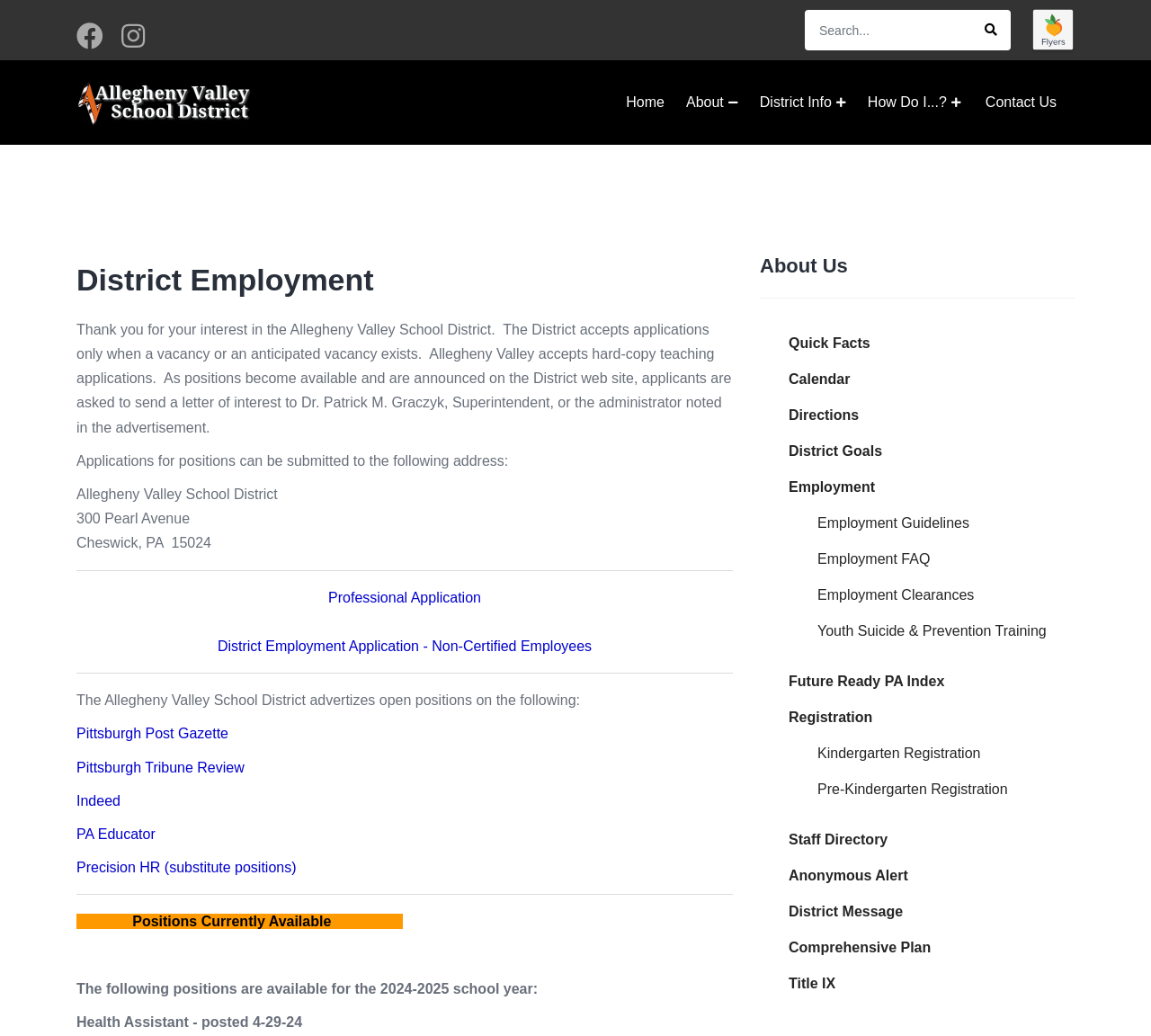What is the address to submit applications?
Based on the image, answer the question with as much detail as possible.

I found the answer by reading the static text 'Applications for positions can be submitted to the following address:' followed by the address '300 Pearl Avenue' and 'Cheswick, PA 15024'.